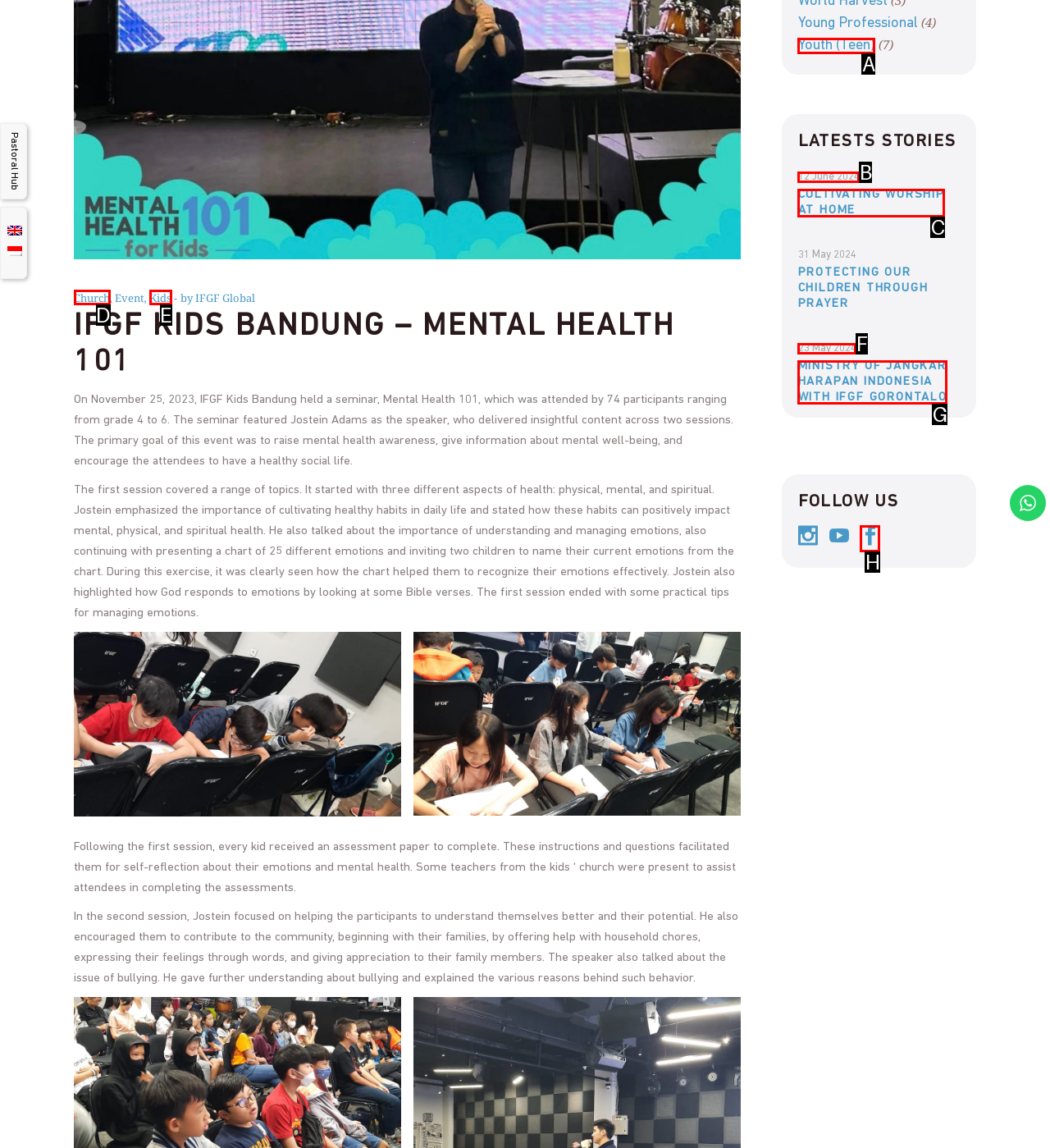Identify the HTML element that corresponds to the following description: Church Provide the letter of the best matching option.

D